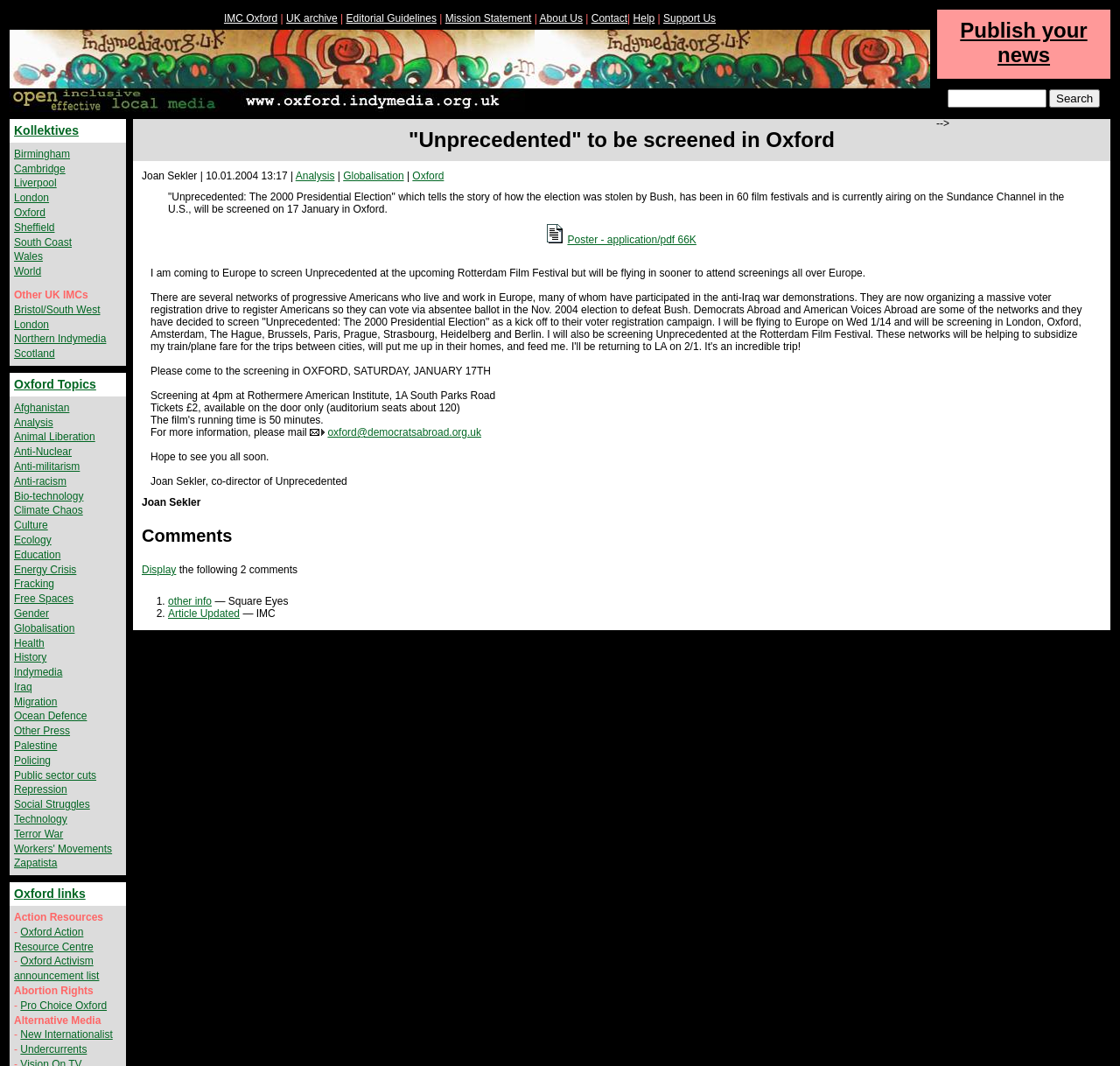Please identify the bounding box coordinates of the element's region that should be clicked to execute the following instruction: "Subscribe to the magazine". The bounding box coordinates must be four float numbers between 0 and 1, i.e., [left, top, right, bottom].

None